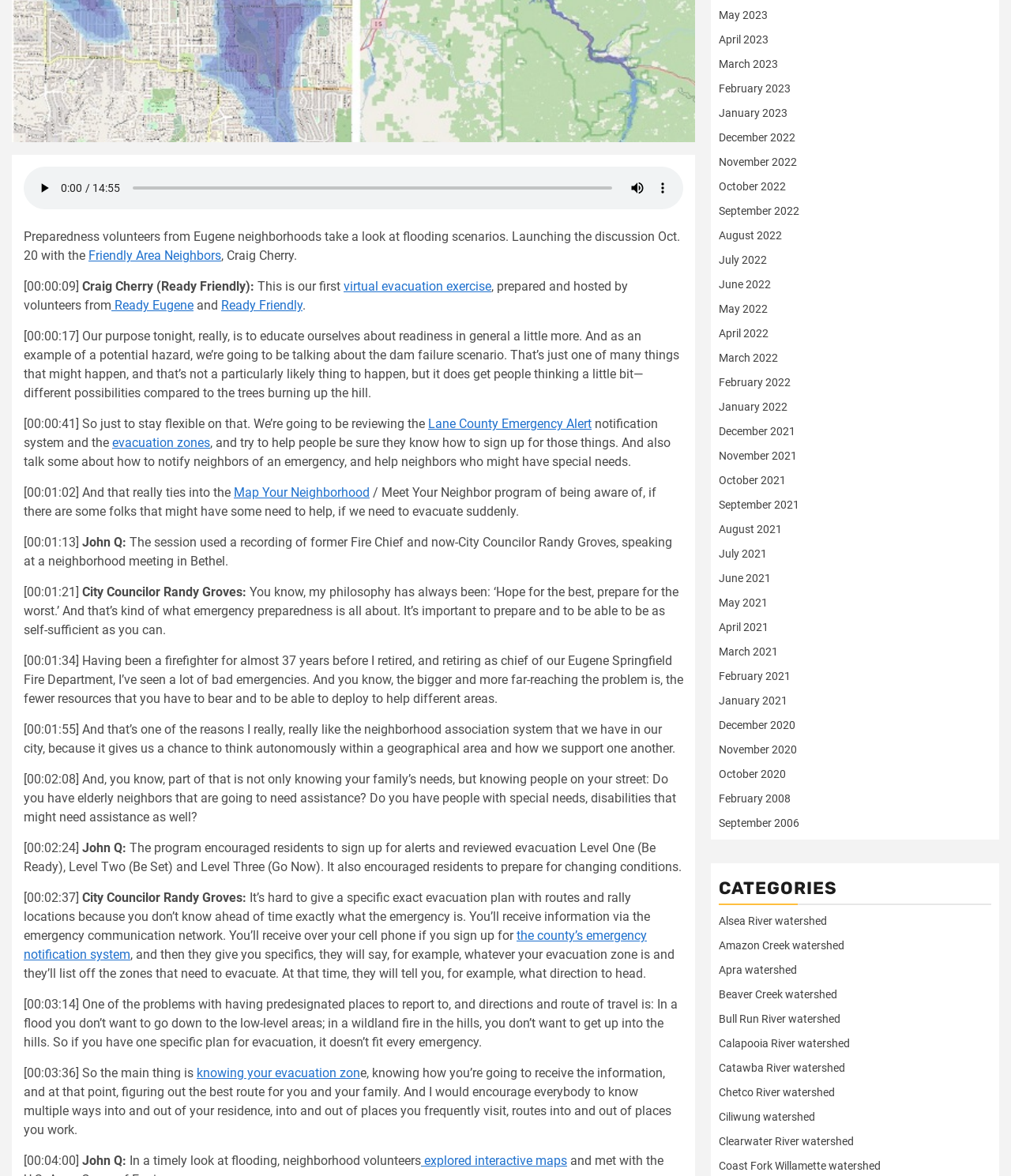Please examine the image and answer the question with a detailed explanation:
What is the topic of the discussion?

Based on the text content, it appears that the discussion is about flooding scenarios, as mentioned in the sentence 'Launching the discussion Oct. 20 with the dam failure scenario.'